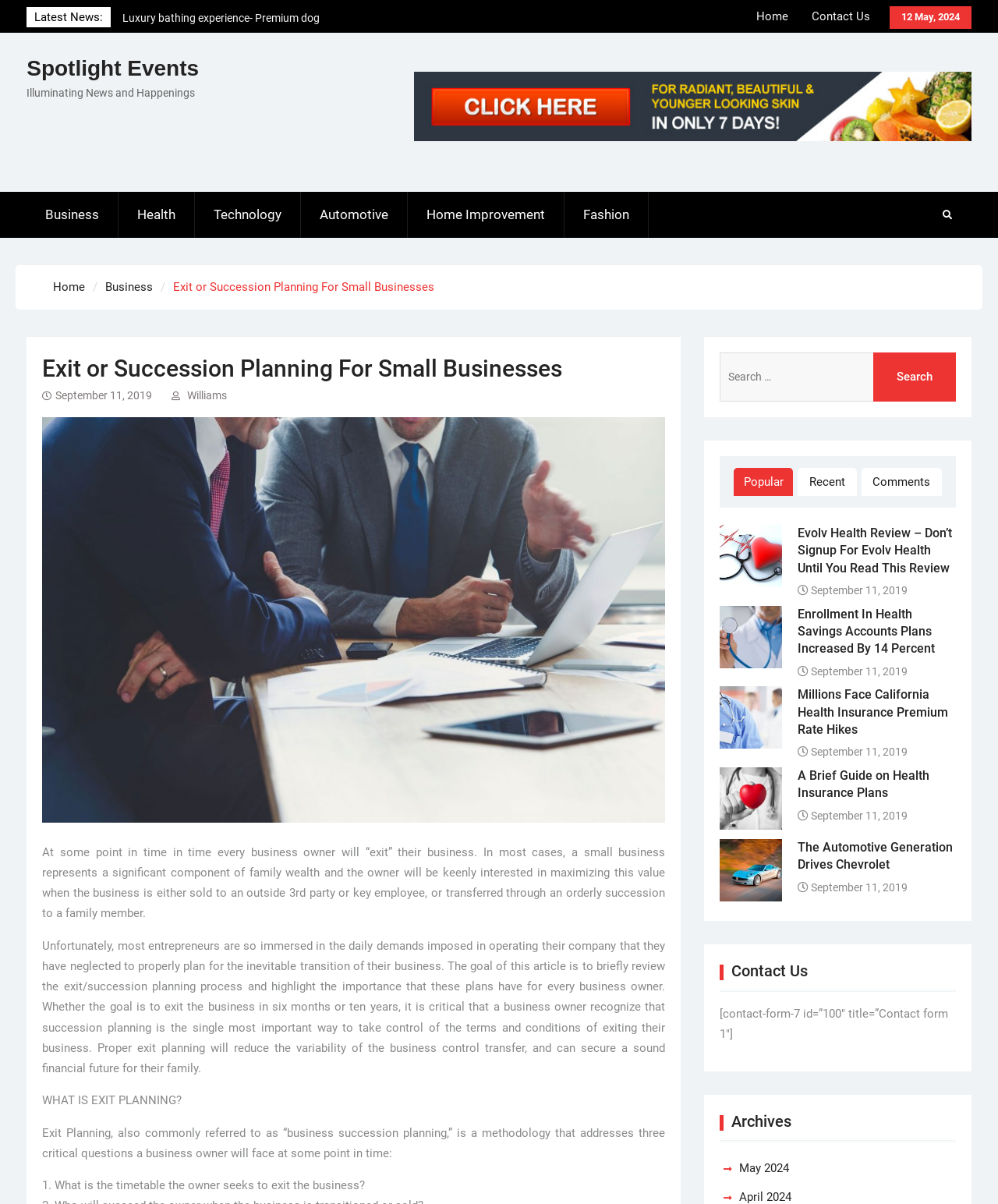Please mark the clickable region by giving the bounding box coordinates needed to complete this instruction: "Click on the 'Home' link".

[0.746, 0.0, 0.801, 0.027]